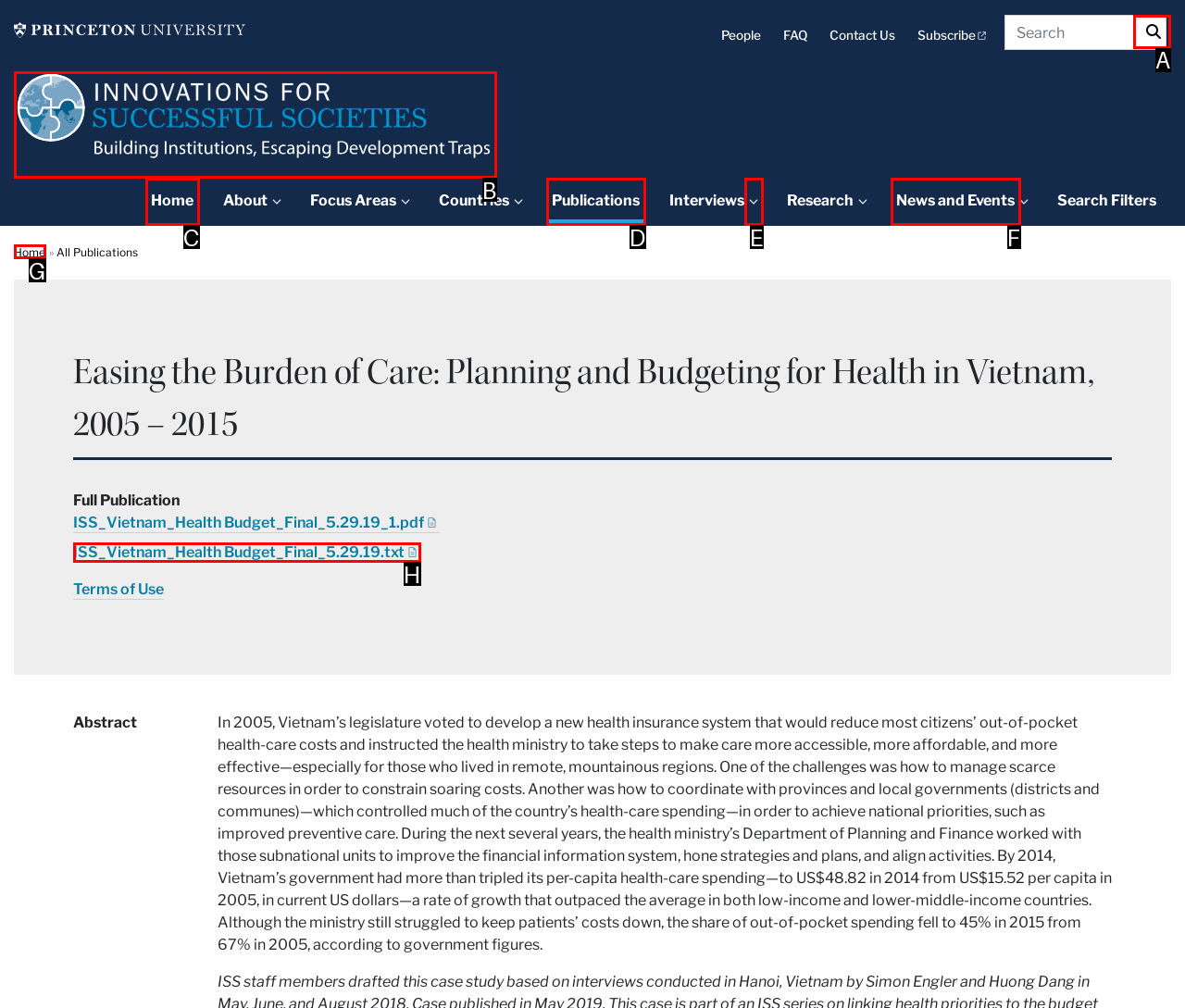Out of the given choices, which letter corresponds to the UI element required to Click the 'Home' link? Answer with the letter.

B